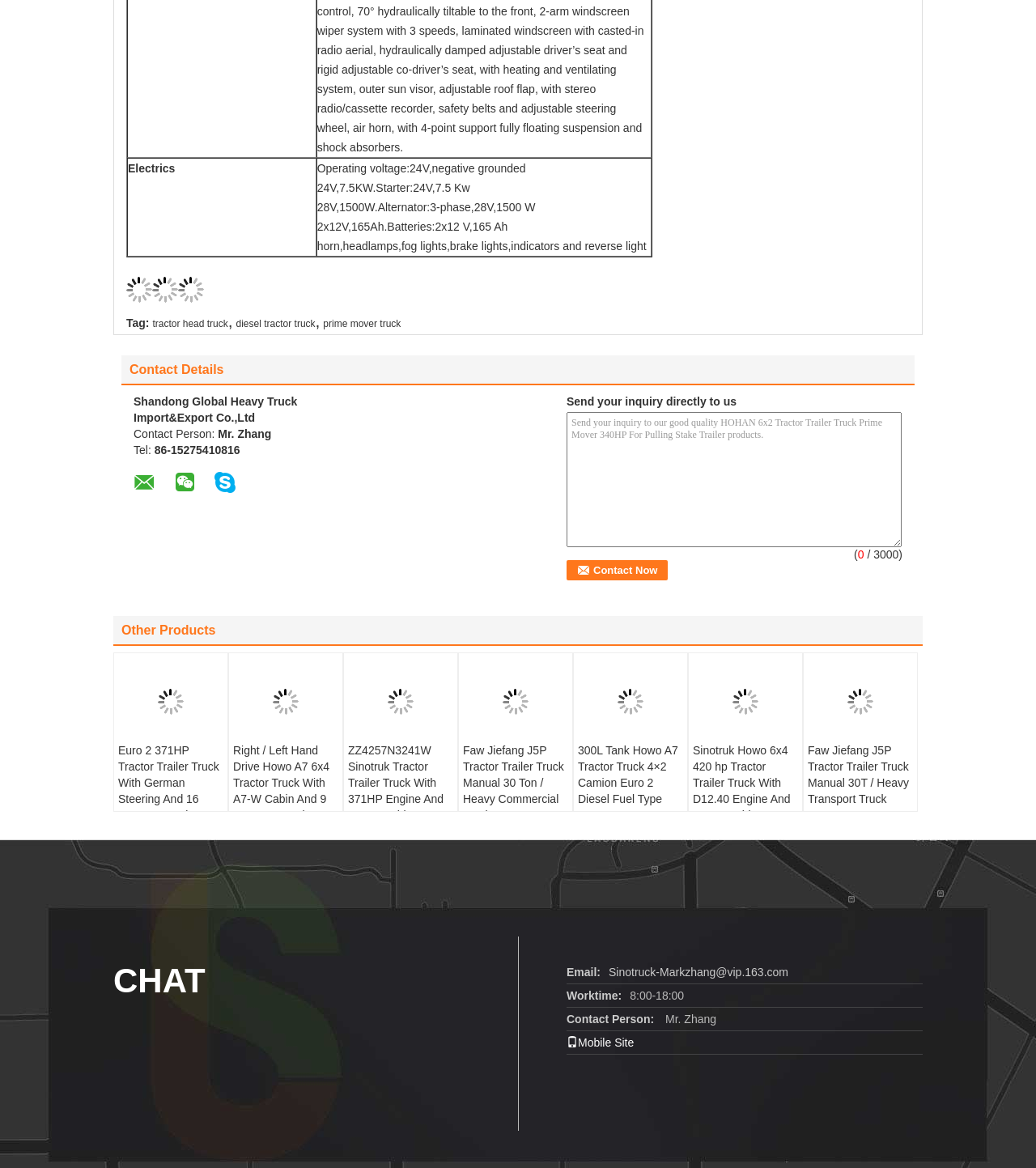Given the following UI element description: "Chat", find the bounding box coordinates in the webpage screenshot.

[0.109, 0.823, 0.198, 0.858]